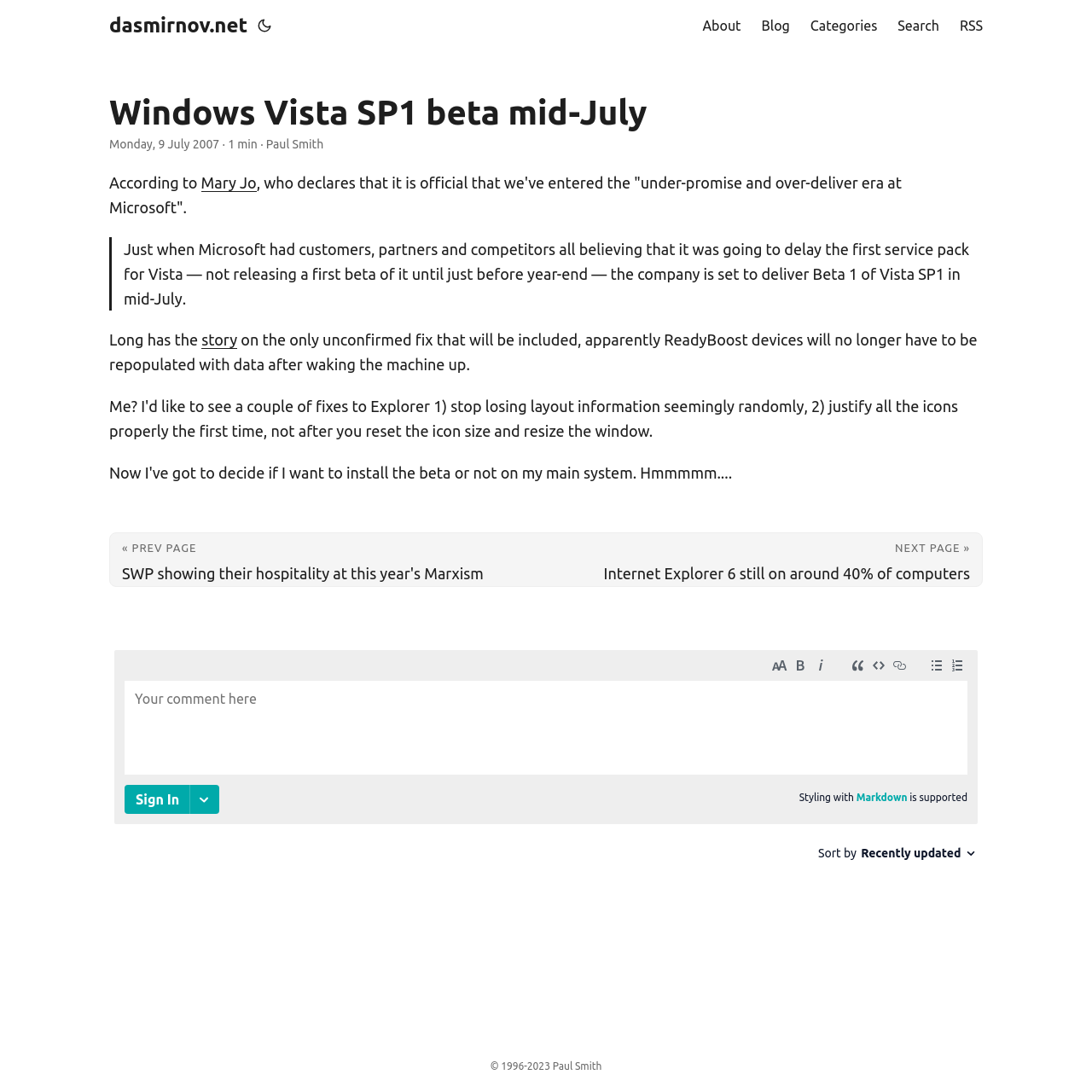Identify the coordinates of the bounding box for the element that must be clicked to accomplish the instruction: "view previous page".

[0.101, 0.489, 0.5, 0.537]